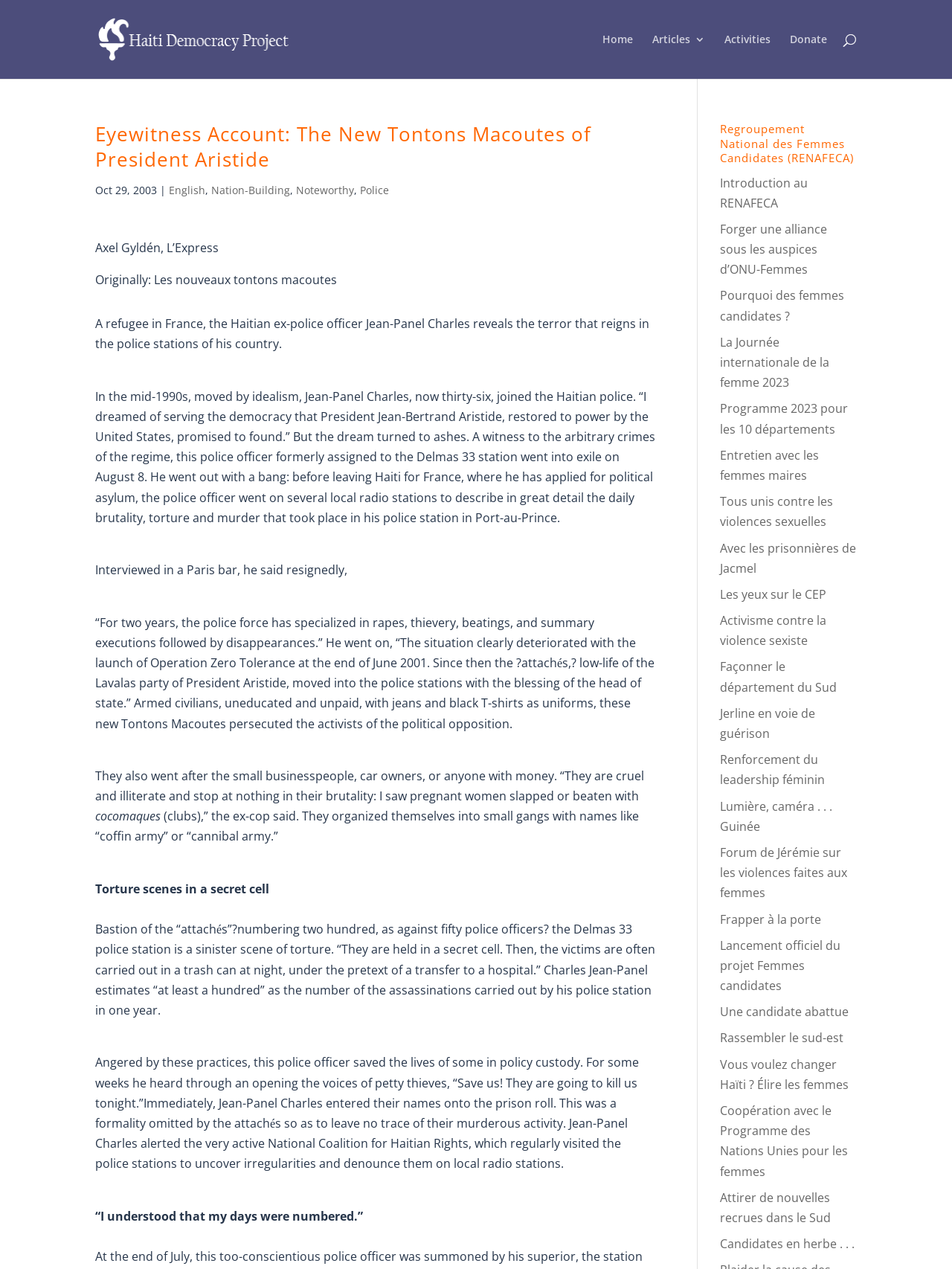Locate the bounding box coordinates of the clickable part needed for the task: "Go to Home page".

None